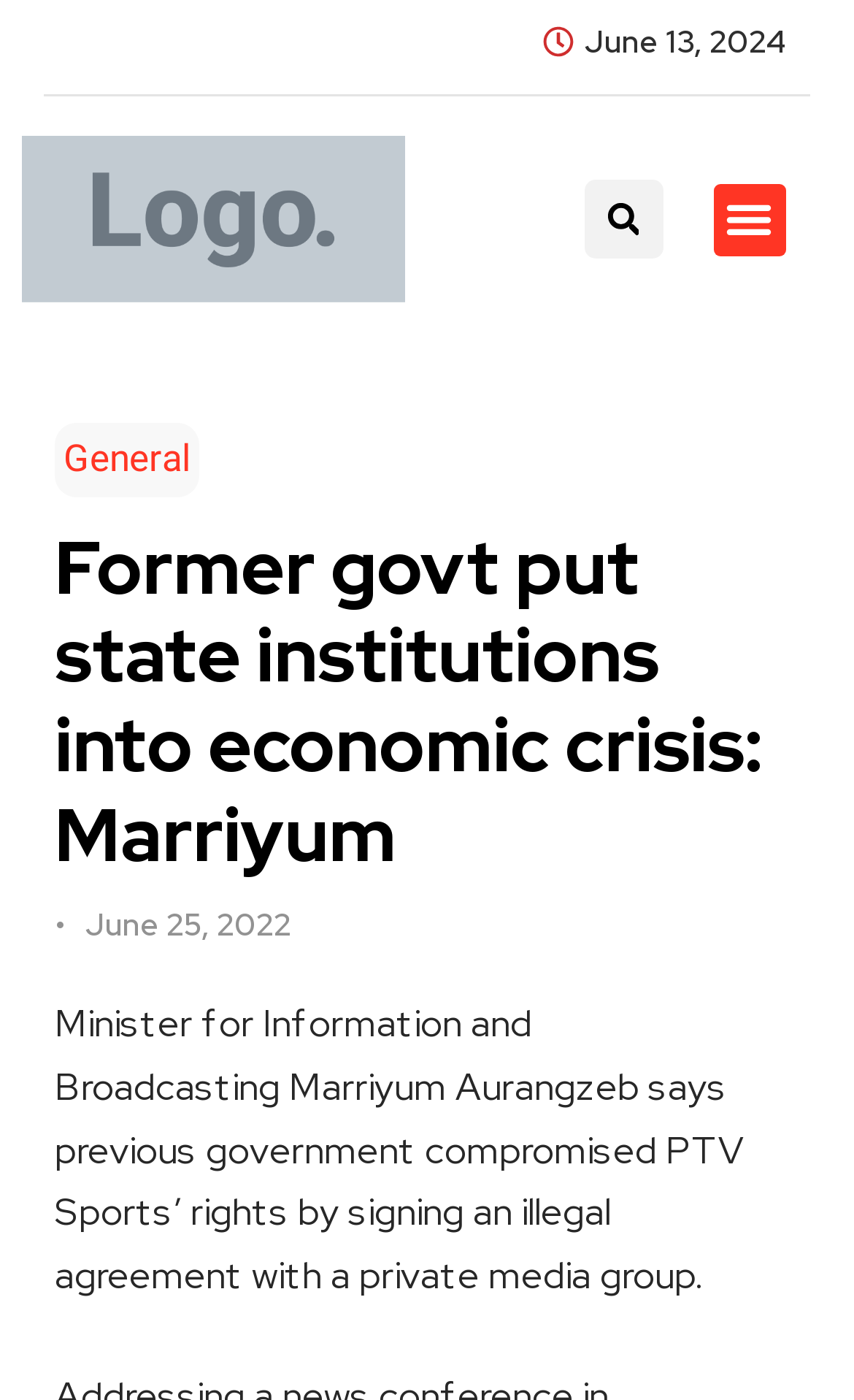What is the name of the media group mentioned in the article?
Provide an in-depth answer to the question, covering all aspects.

The article mentions that the previous government signed an illegal agreement with a private media group, but it does not specify the name of the media group, leaving it unknown to the reader.